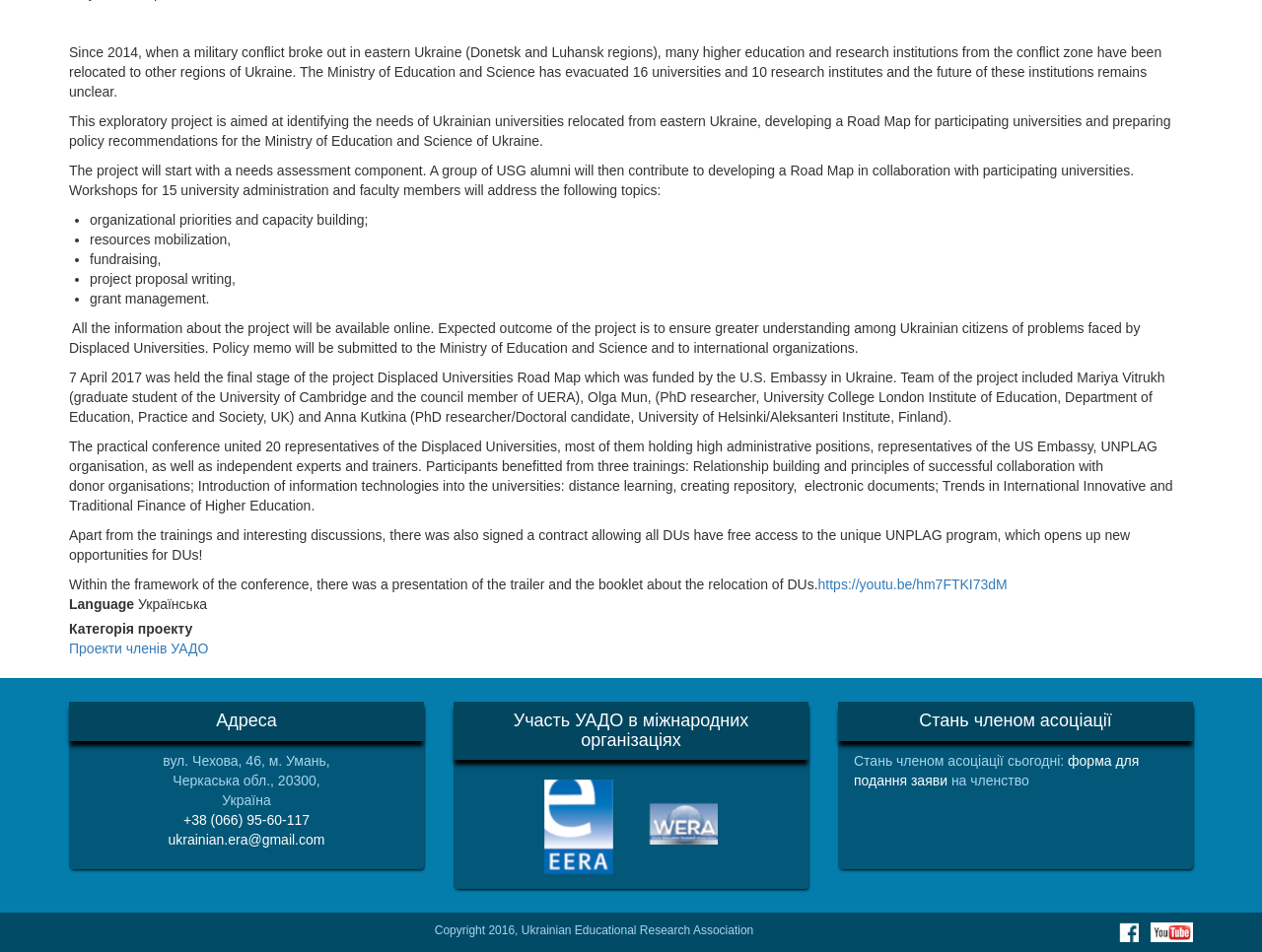Please provide a brief answer to the question using only one word or phrase: 
What is the project about?

Displaced Universities Road Map